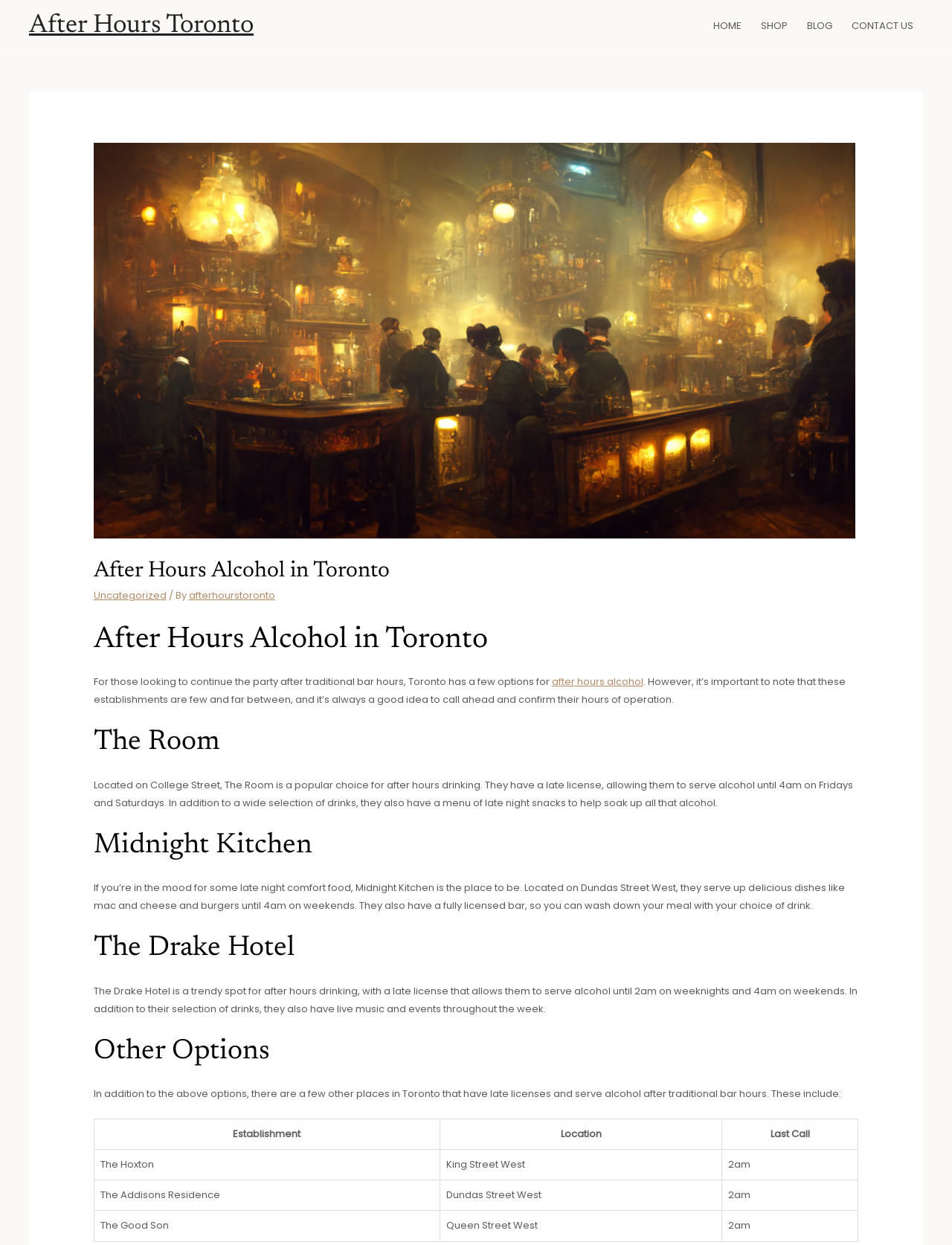What is the name of the popular choice for after hours drinking?
Utilize the information in the image to give a detailed answer to the question.

According to the webpage, The Room is a popular choice for after hours drinking, located on College Street, and has a late license allowing them to serve alcohol until 4am on Fridays and Saturdays.